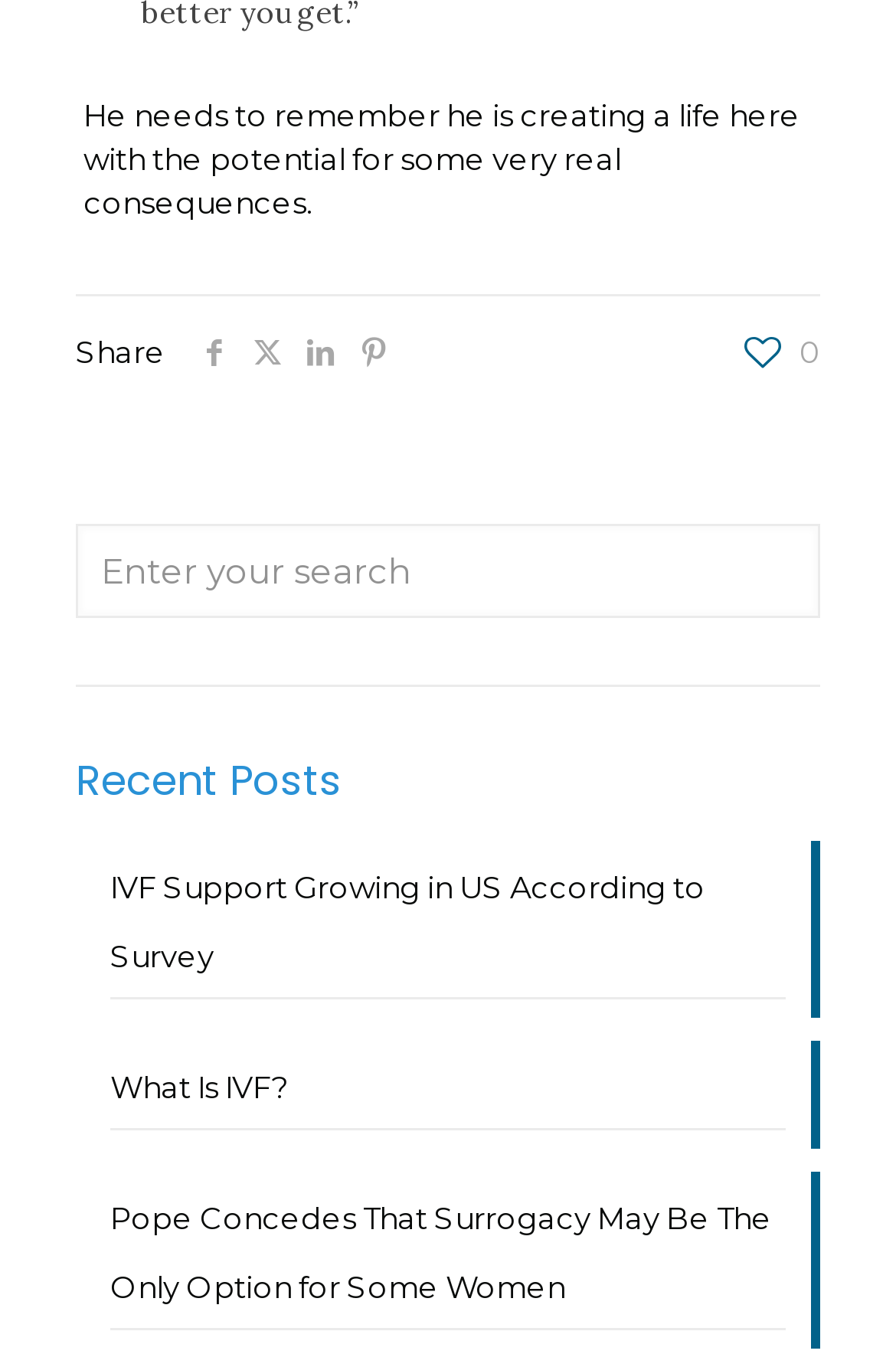Show the bounding box coordinates of the region that should be clicked to follow the instruction: "Go to About us."

None